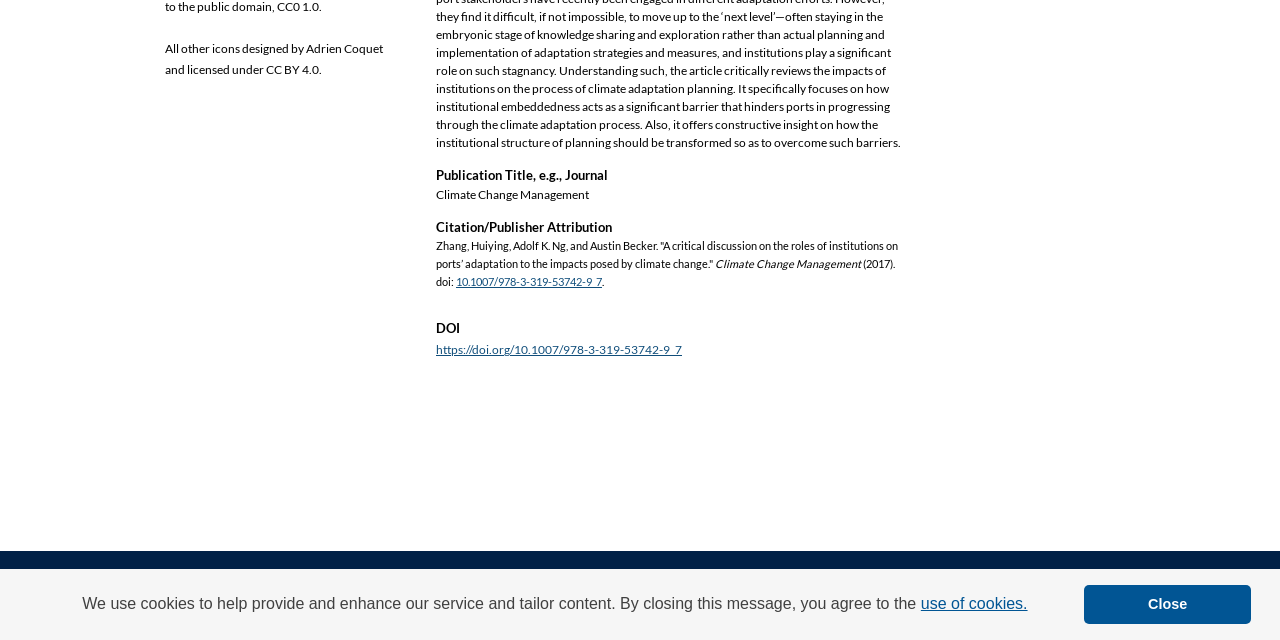Please determine the bounding box coordinates, formatted as (top-left x, top-left y, bottom-right x, bottom-right y), with all values as floating point numbers between 0 and 1. Identify the bounding box of the region described as: My Account

[0.455, 0.898, 0.505, 0.922]